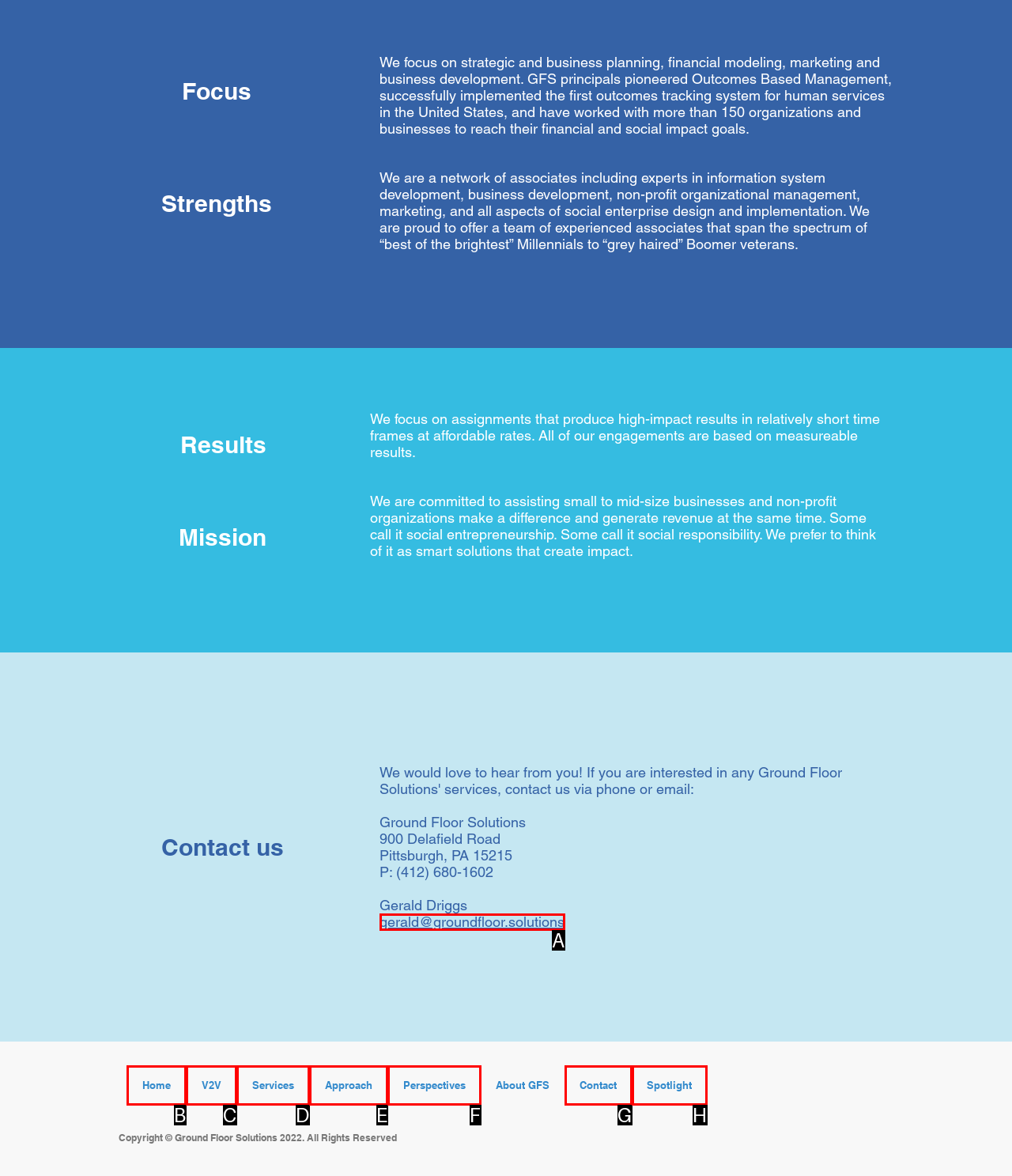Tell me which one HTML element best matches the description: V2V
Answer with the option's letter from the given choices directly.

C